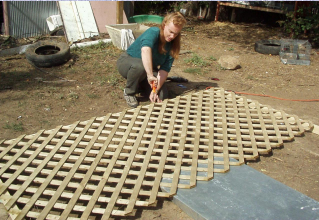What is the occasion being celebrated?
Give a single word or phrase answer based on the content of the image.

Sukkot